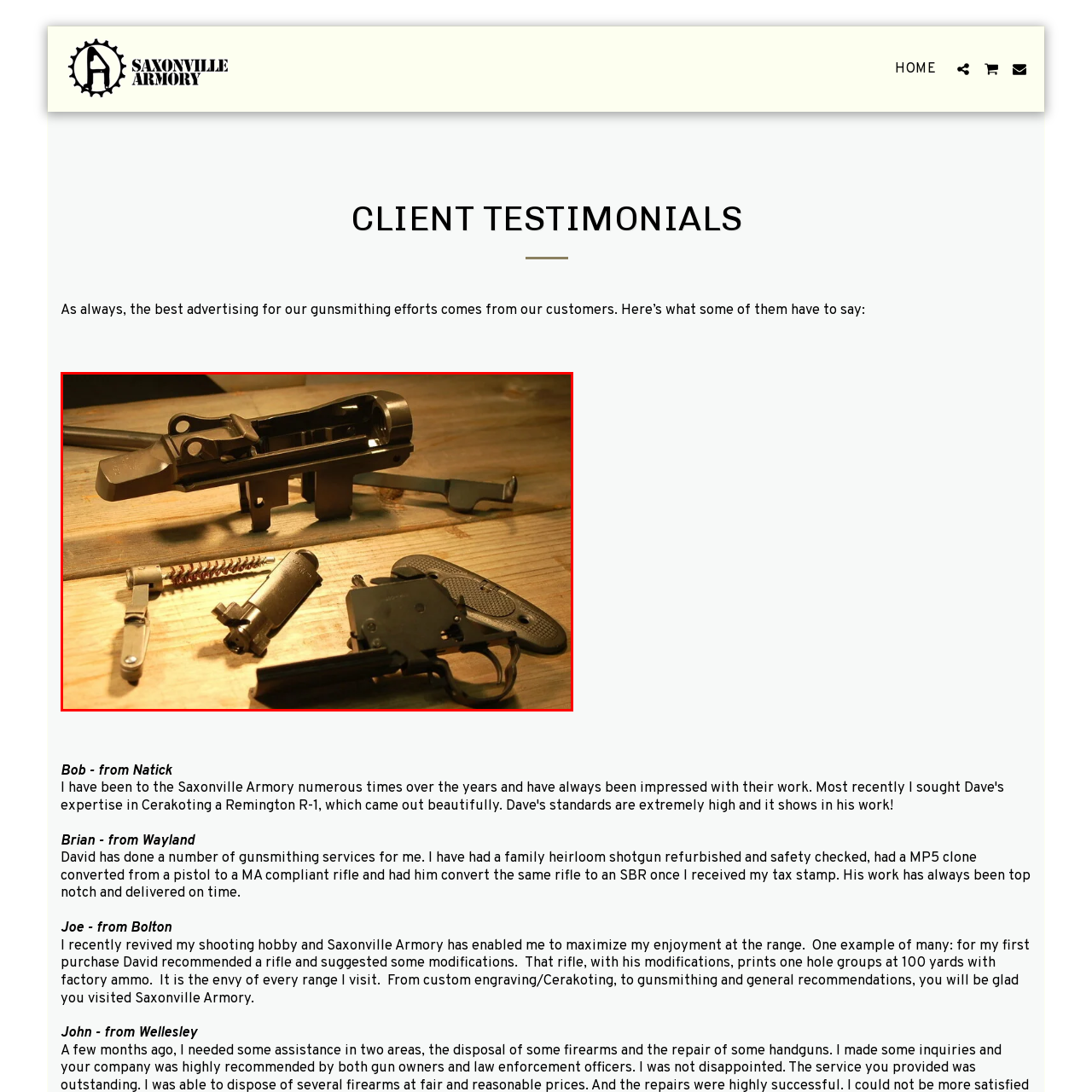What type of modifications and repairs do the gun parts often undergo?  
Look closely at the image marked by the red border and give a detailed response rooted in the visual details found within the image.

The caption states that the quality of the parts is often used in custom firearm modifications and repairs, which suggests that the gun parts are typically used for custom modifications and repairs rather than standard or mass-produced ones.